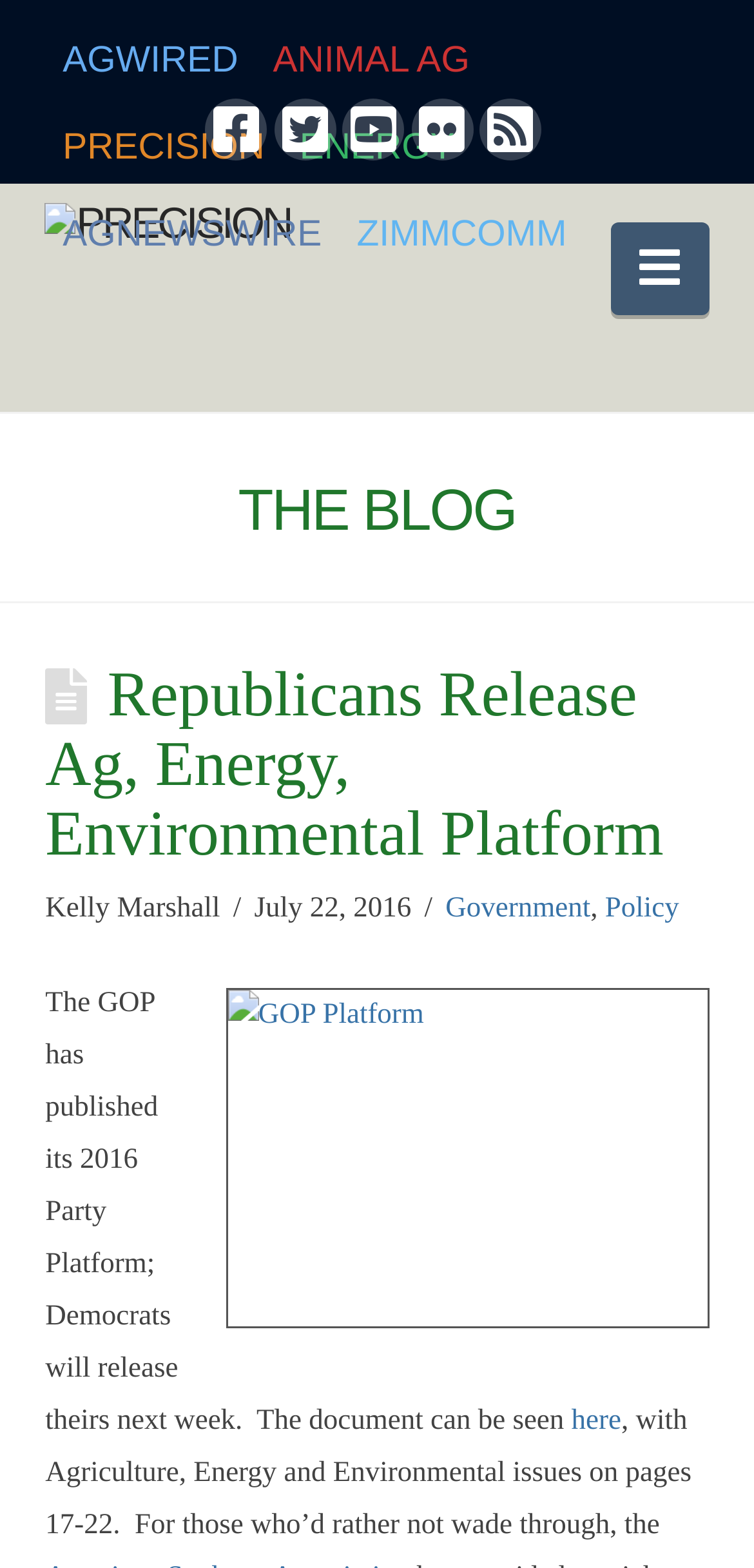Find the bounding box of the UI element described as follows: "parent_node: Navigation".

[0.06, 0.128, 0.386, 0.157]